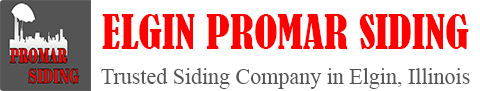Create an elaborate description of the image, covering every aspect.

The image features the logo of "Elgin Promar Siding," a trusted siding company based in Elgin, Illinois. The logo prominently displays the company name in bold, red letters, conveying a sense of reliability and professionalism. Accompanying the name is the tagline "Trusted Siding Company in Elgin, Illinois," which emphasizes the company's commitment to quality service in the local area. The design incorporates a silhouette of a city skyline, enhancing the branding by connecting it visually to the Elgin community. This image serves as a key visual element for the company's marketing and recognition efforts.